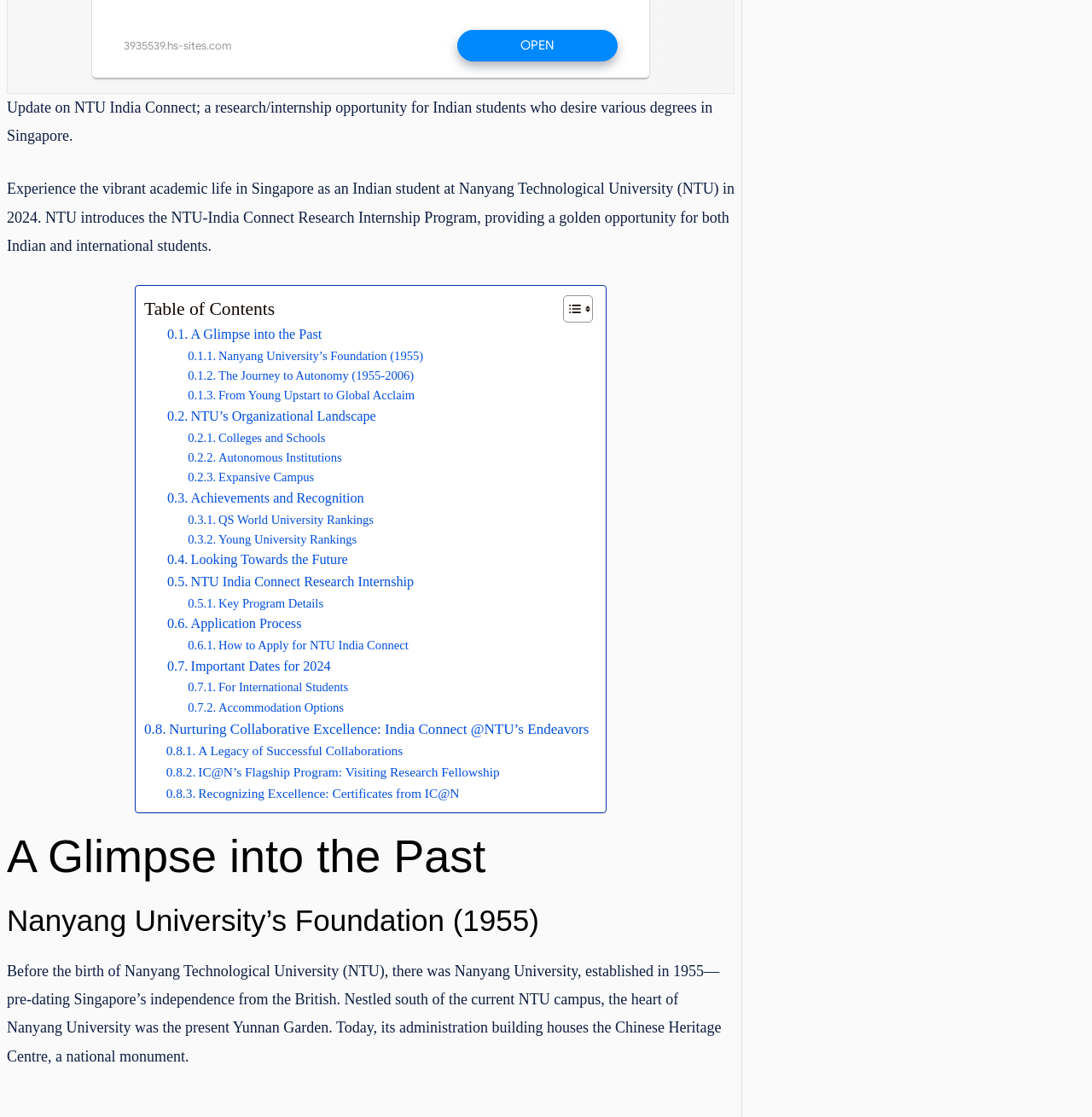What is the name of the program offered by IC@N?
Using the image, answer in one word or phrase.

Visiting Research Fellowship